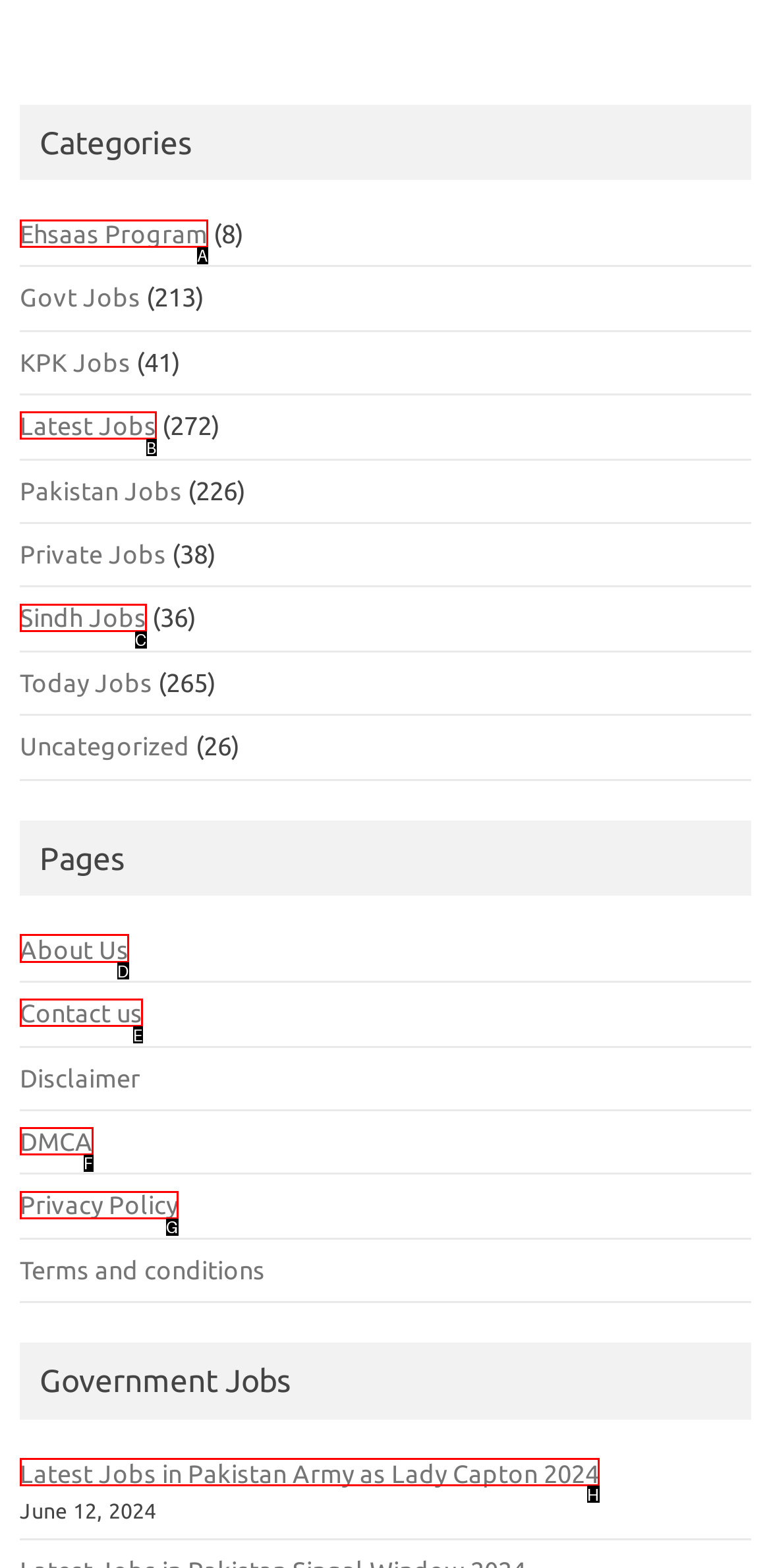Identify which lettered option completes the task: Go to About Us page. Provide the letter of the correct choice.

D